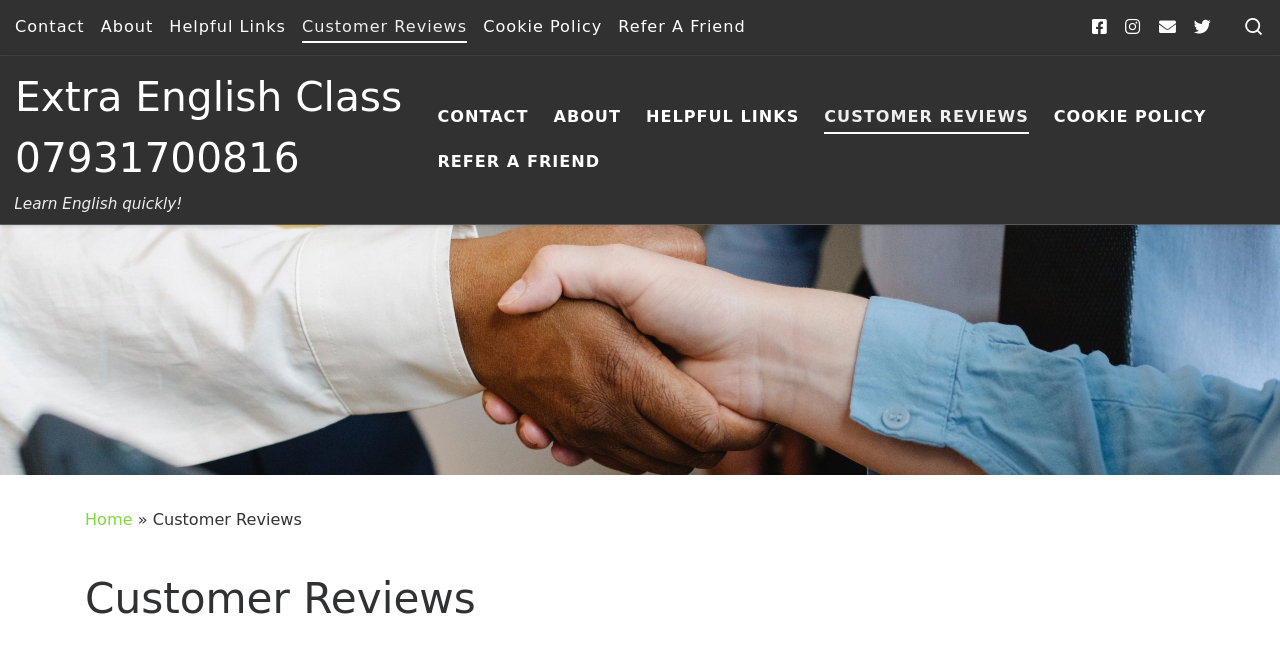Using the details in the image, give a detailed response to the question below:
What is the tagline of the English class?

I found the tagline by looking at the static text element with the text 'Learn English quickly!' which is prominently displayed on the page, suggesting that it is the English class's slogan or tagline.